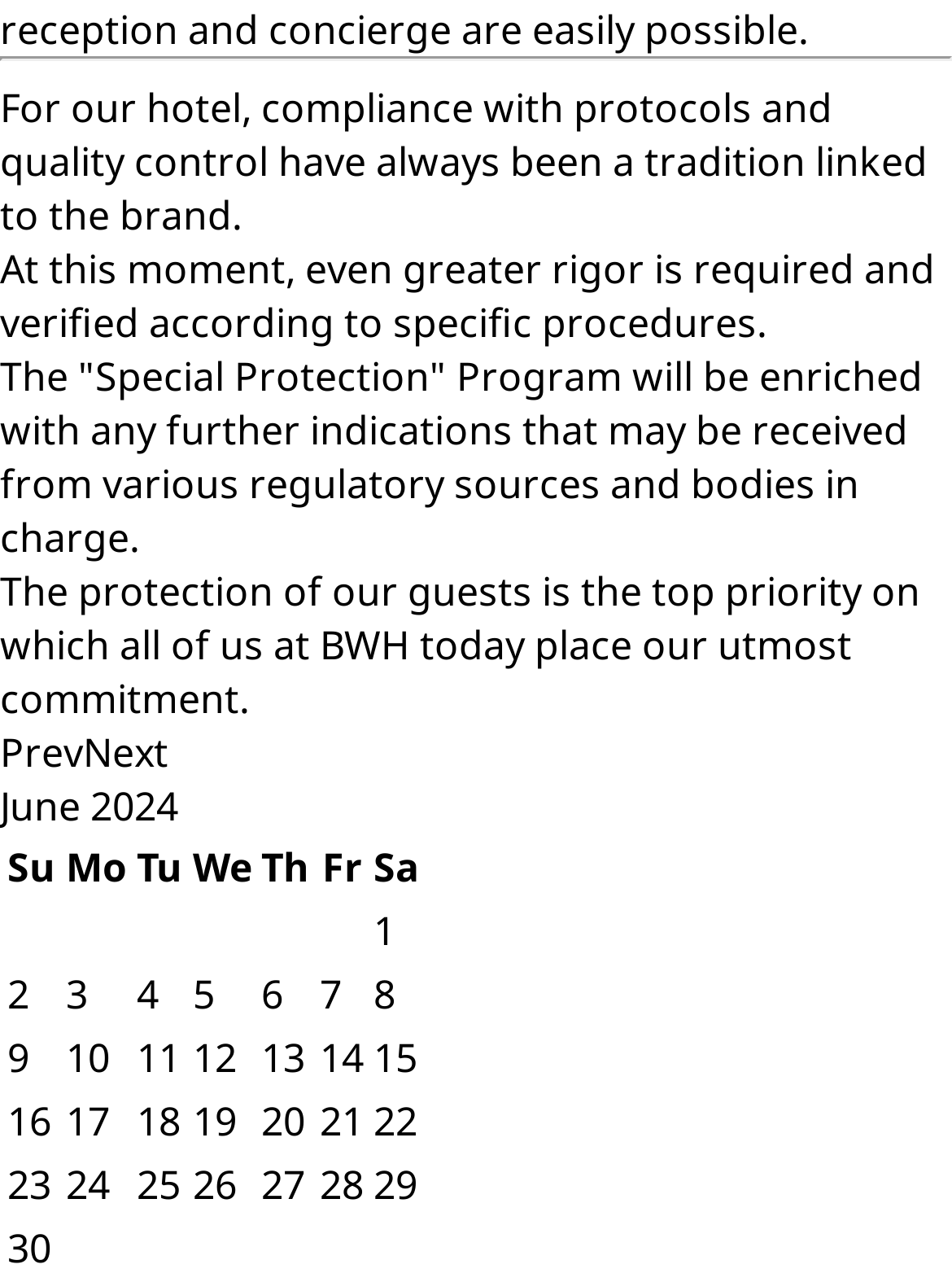Pinpoint the bounding box coordinates of the area that should be clicked to complete the following instruction: "Select 13". The coordinates must be given as four float numbers between 0 and 1, i.e., [left, top, right, bottom].

[0.274, 0.804, 0.321, 0.846]